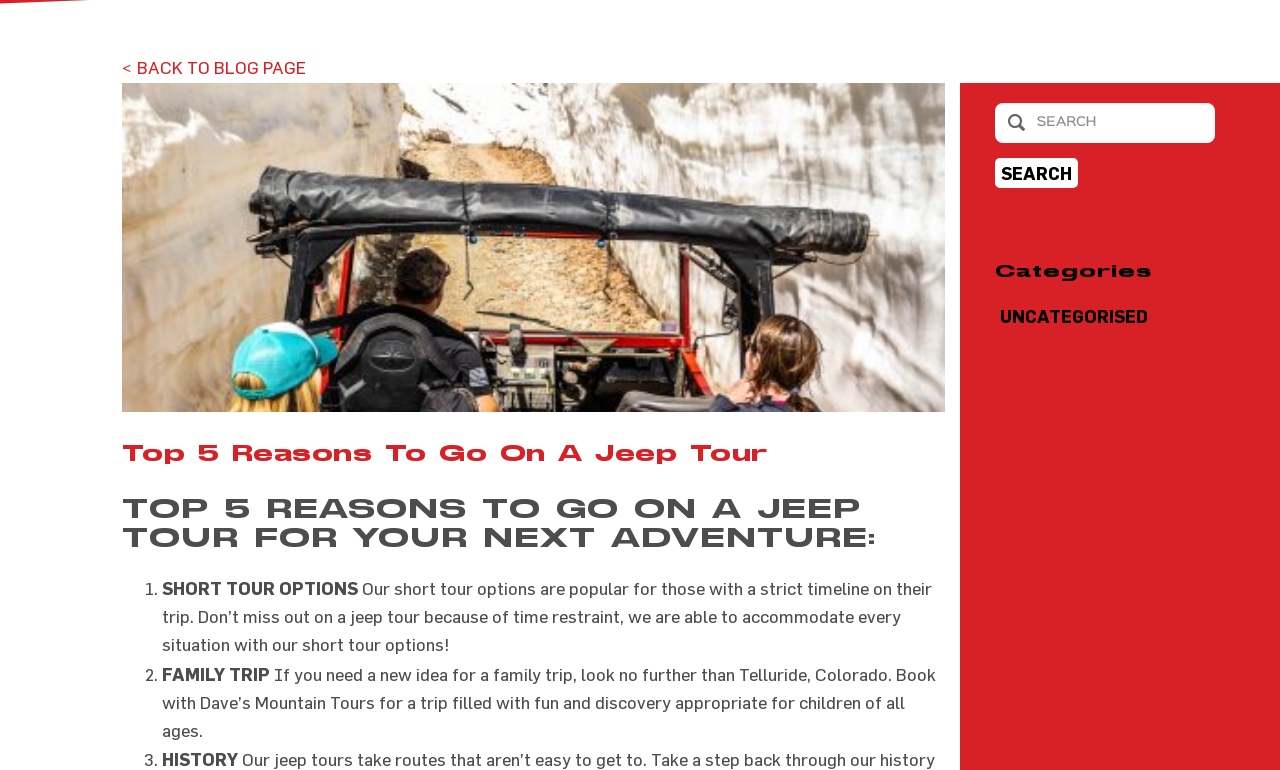What is the position of the link '< BACK TO BLOG PAGE'?
Please provide a single word or phrase in response based on the screenshot.

Top left